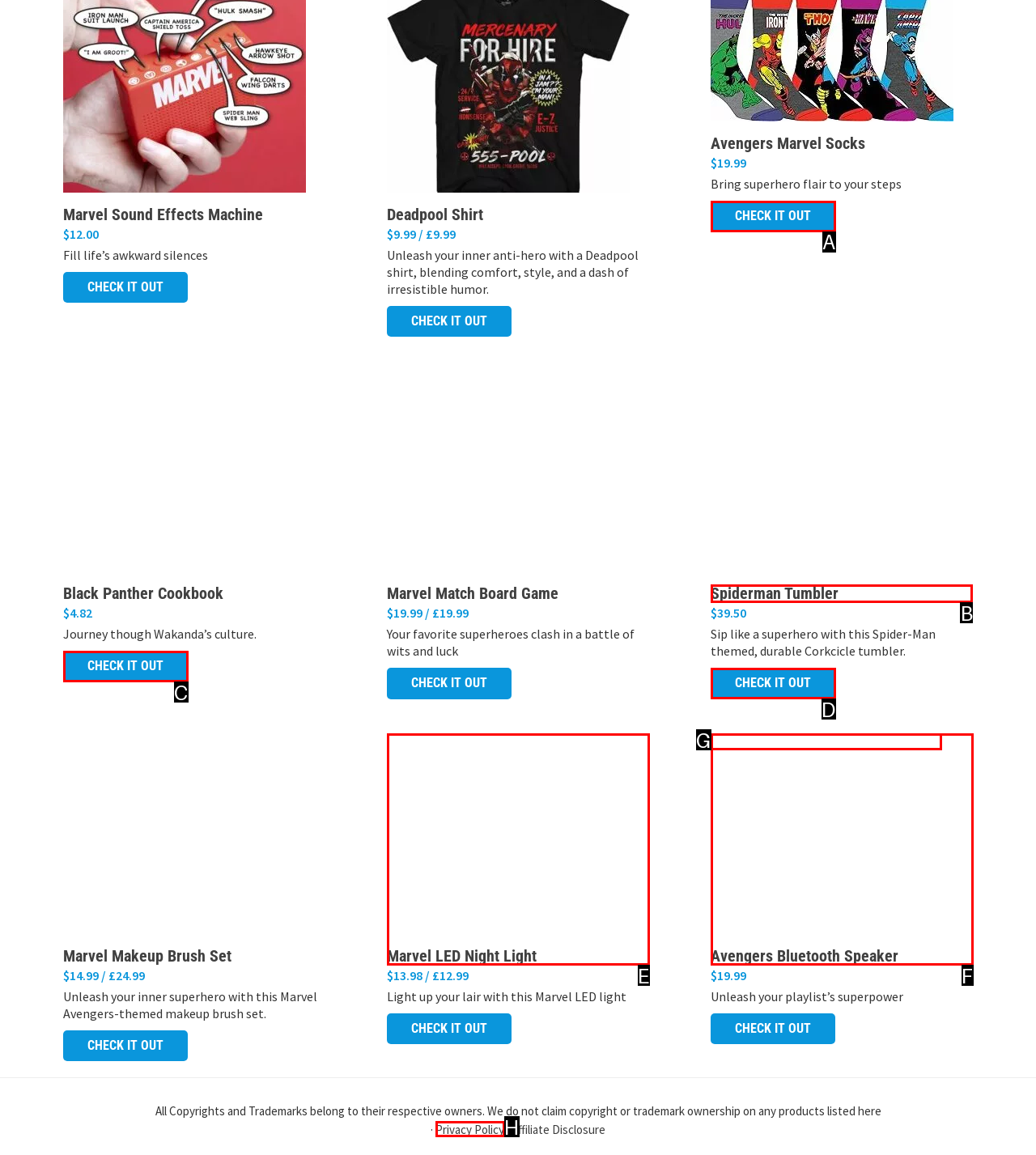Indicate the HTML element to be clicked to accomplish this task: Check out Spiderman Tumbler Respond using the letter of the correct option.

B